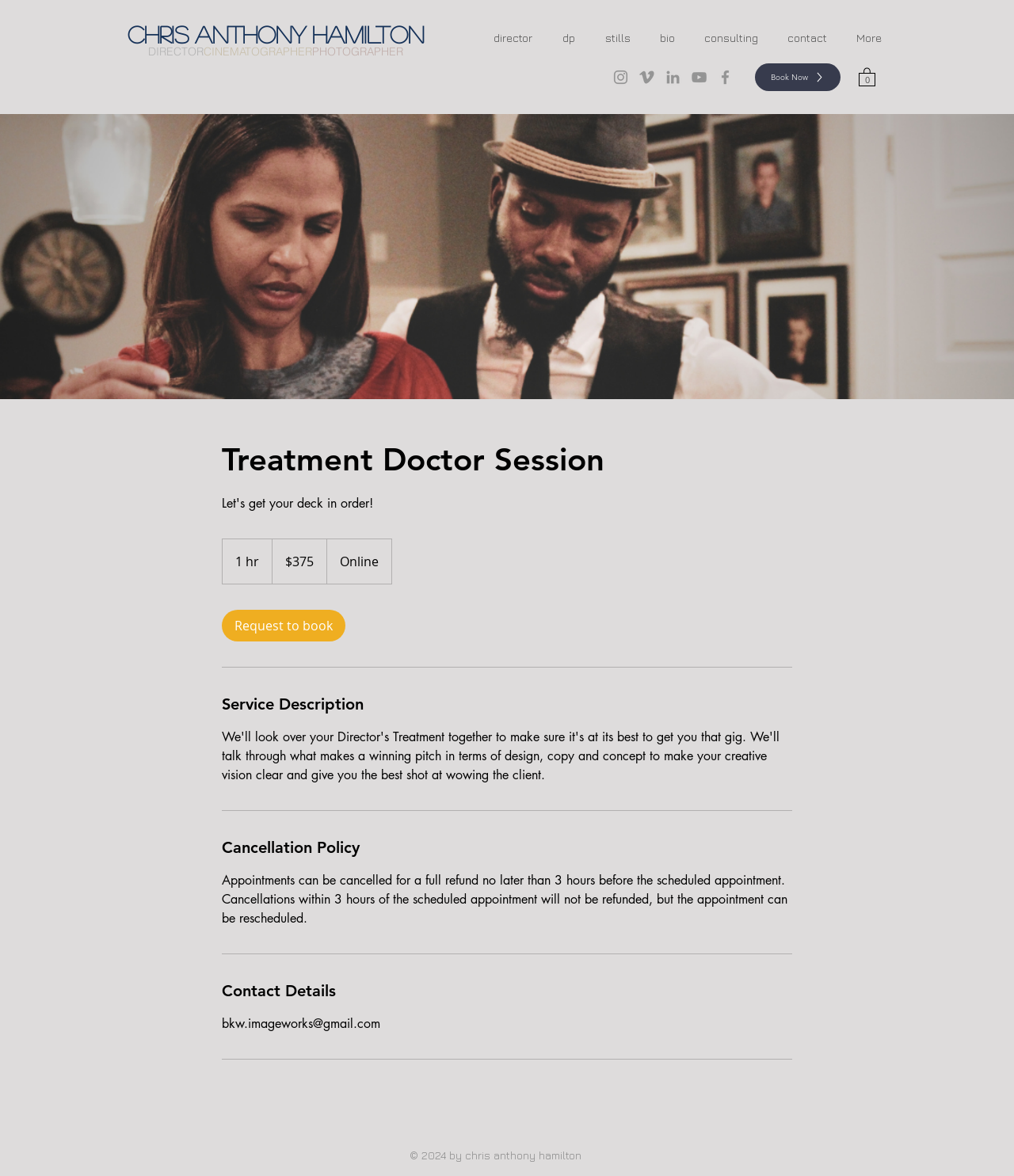Highlight the bounding box coordinates of the region I should click on to meet the following instruction: "Check the cancellation policy".

[0.219, 0.711, 0.781, 0.73]